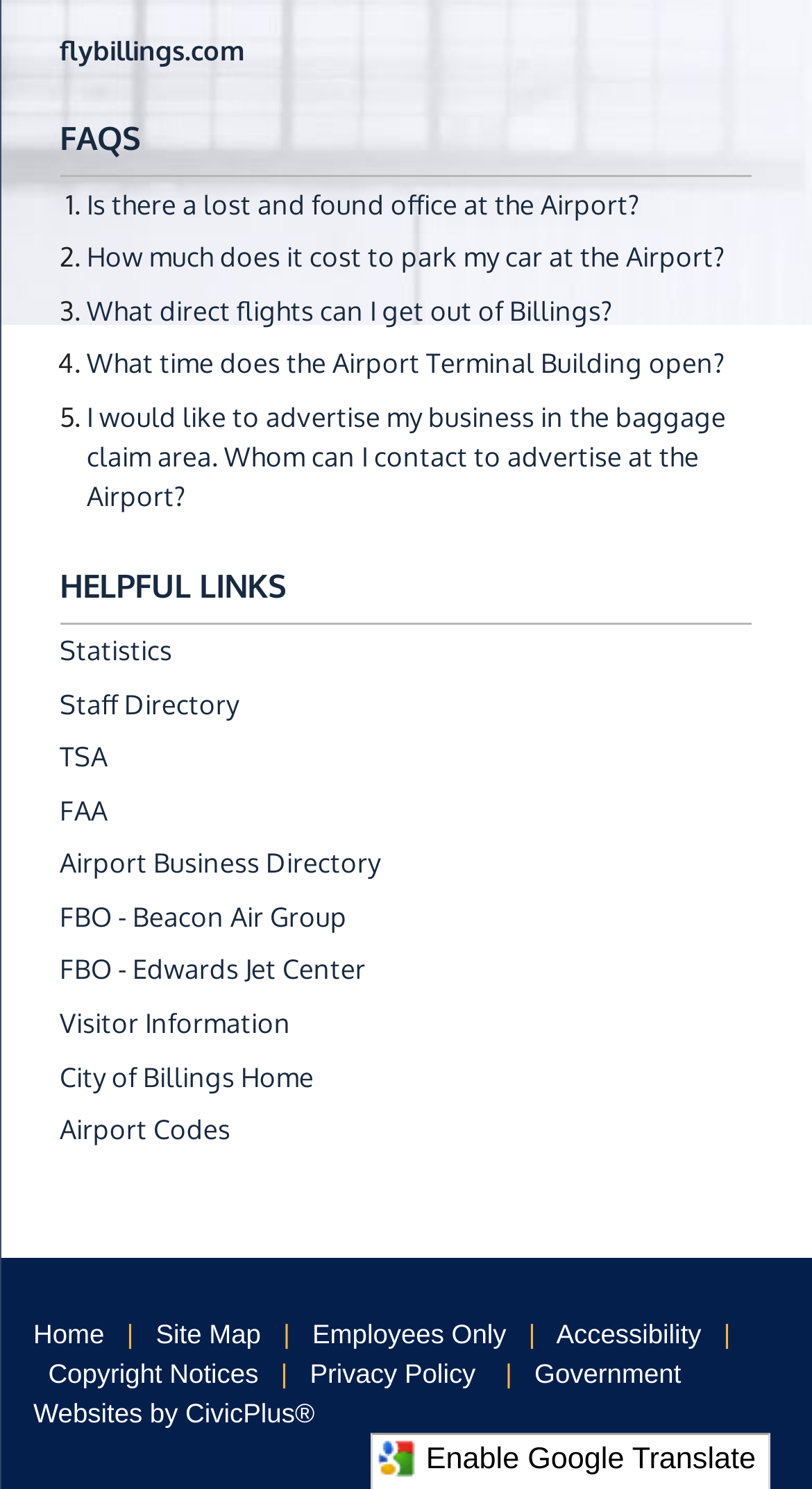Please provide the bounding box coordinates in the format (top-left x, top-left y, bottom-right x, bottom-right y). Remember, all values are floating point numbers between 0 and 1. What is the bounding box coordinate of the region described as: Airport Codes

[0.074, 0.747, 0.284, 0.769]